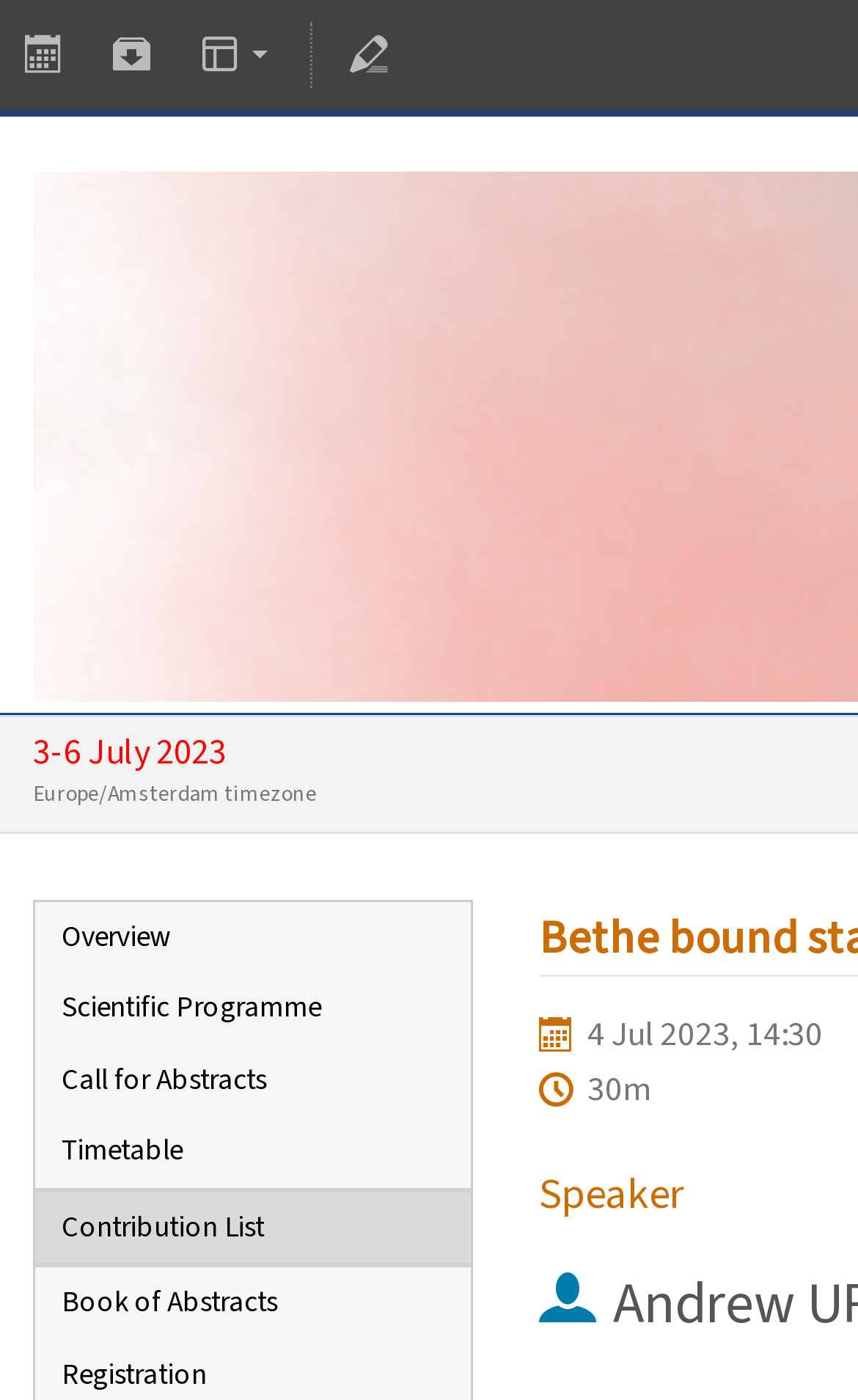Find the bounding box coordinates for the element that must be clicked to complete the instruction: "Submit an abstract". The coordinates should be four float numbers between 0 and 1, indicated as [left, top, right, bottom].

[0.041, 0.746, 0.549, 0.797]